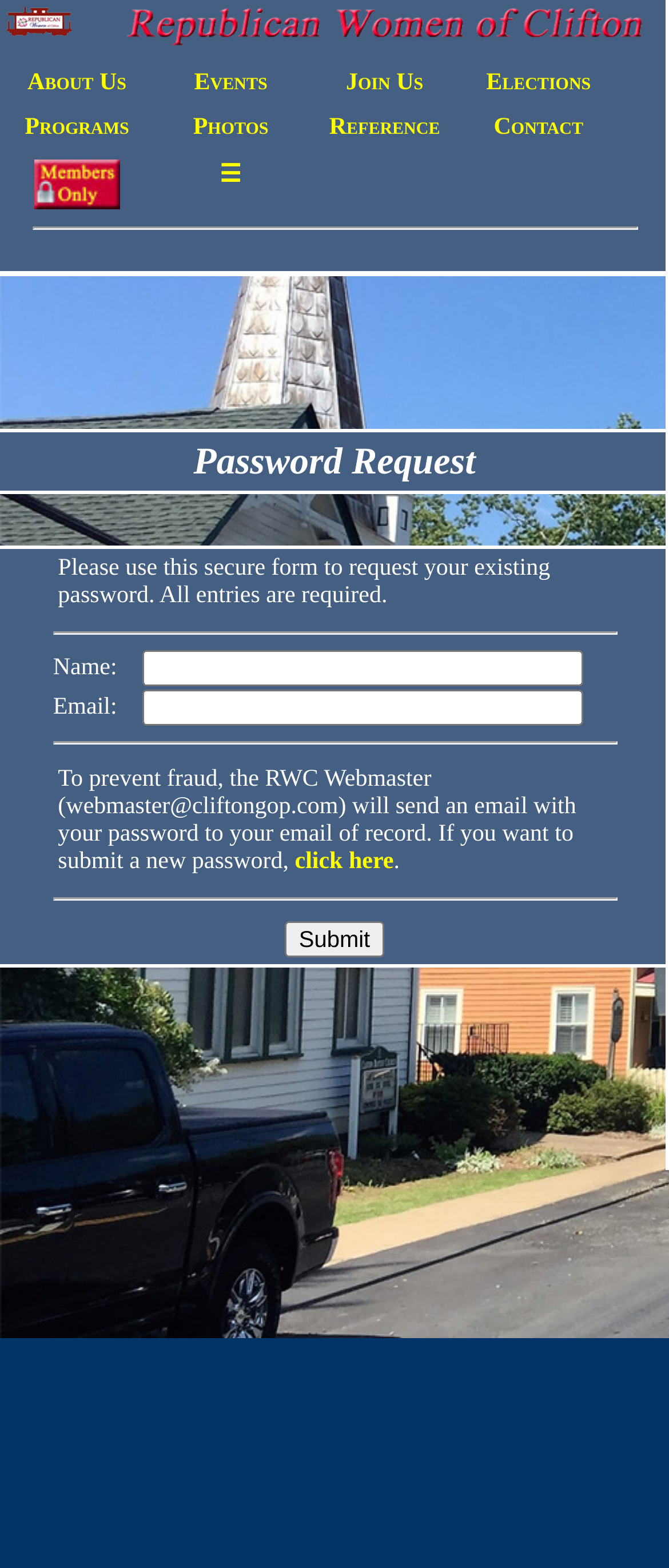Please identify the bounding box coordinates of the element's region that should be clicked to execute the following instruction: "Enter your email". The bounding box coordinates must be four float numbers between 0 and 1, i.e., [left, top, right, bottom].

[0.212, 0.44, 0.871, 0.463]